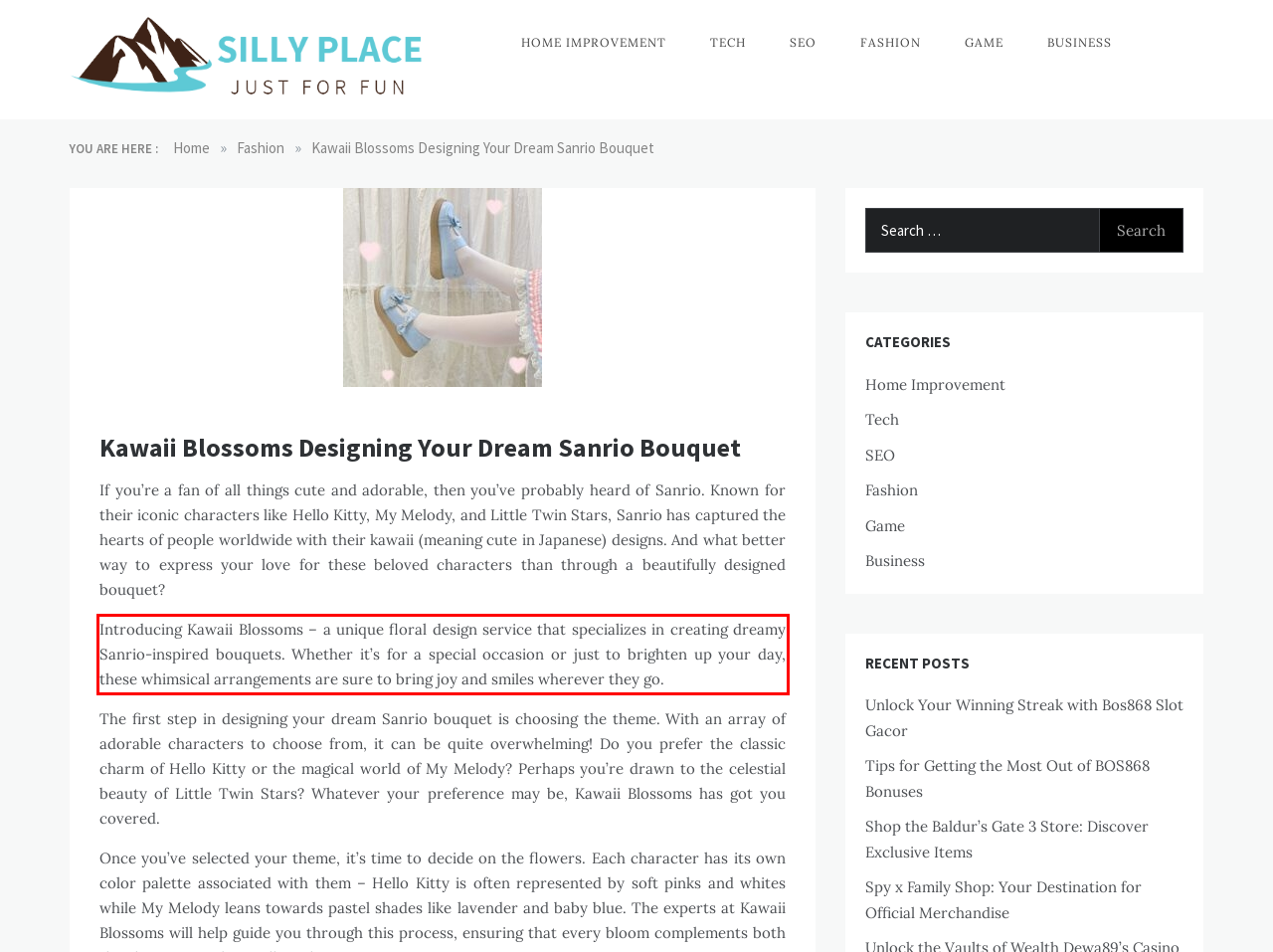You have a screenshot of a webpage with a red bounding box. Use OCR to generate the text contained within this red rectangle.

Introducing Kawaii Blossoms – a unique floral design service that specializes in creating dreamy Sanrio-inspired bouquets. Whether it’s for a special occasion or just to brighten up your day, these whimsical arrangements are sure to bring joy and smiles wherever they go.